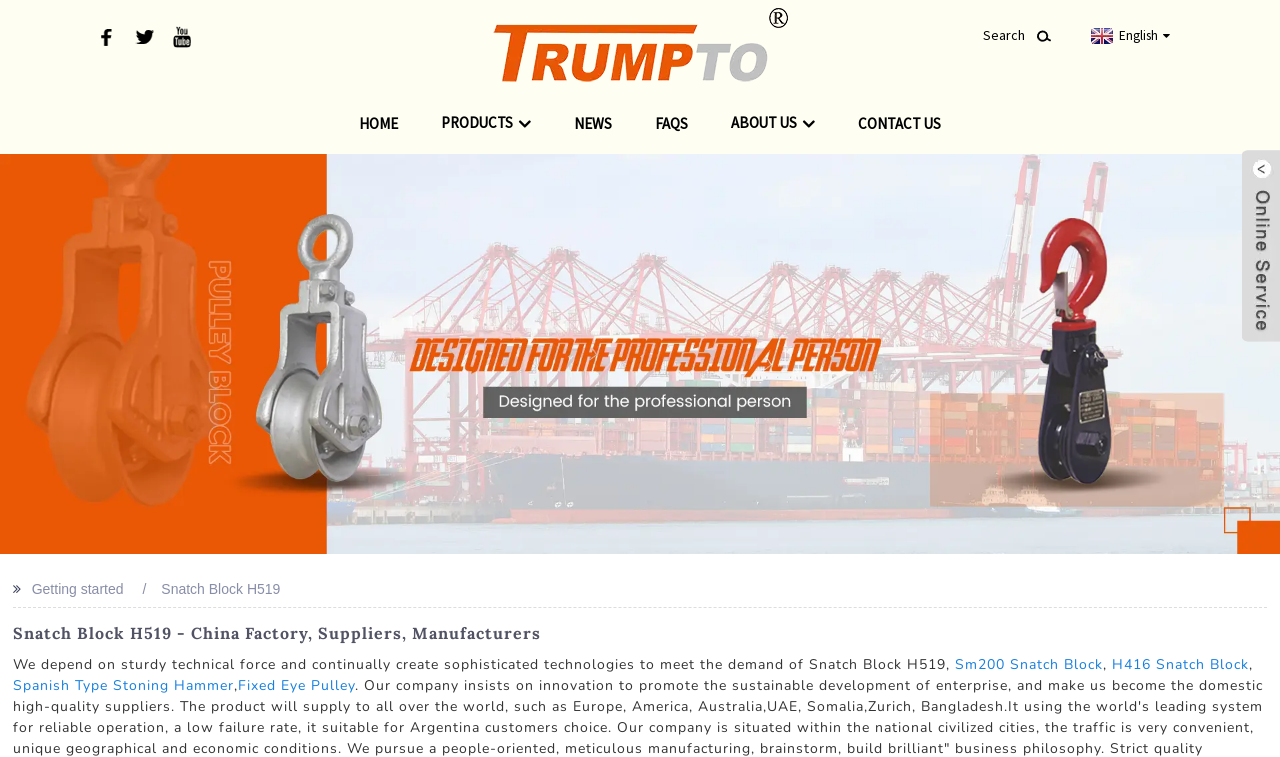What type of company is this?
Please answer using one word or phrase, based on the screenshot.

Manufacturer